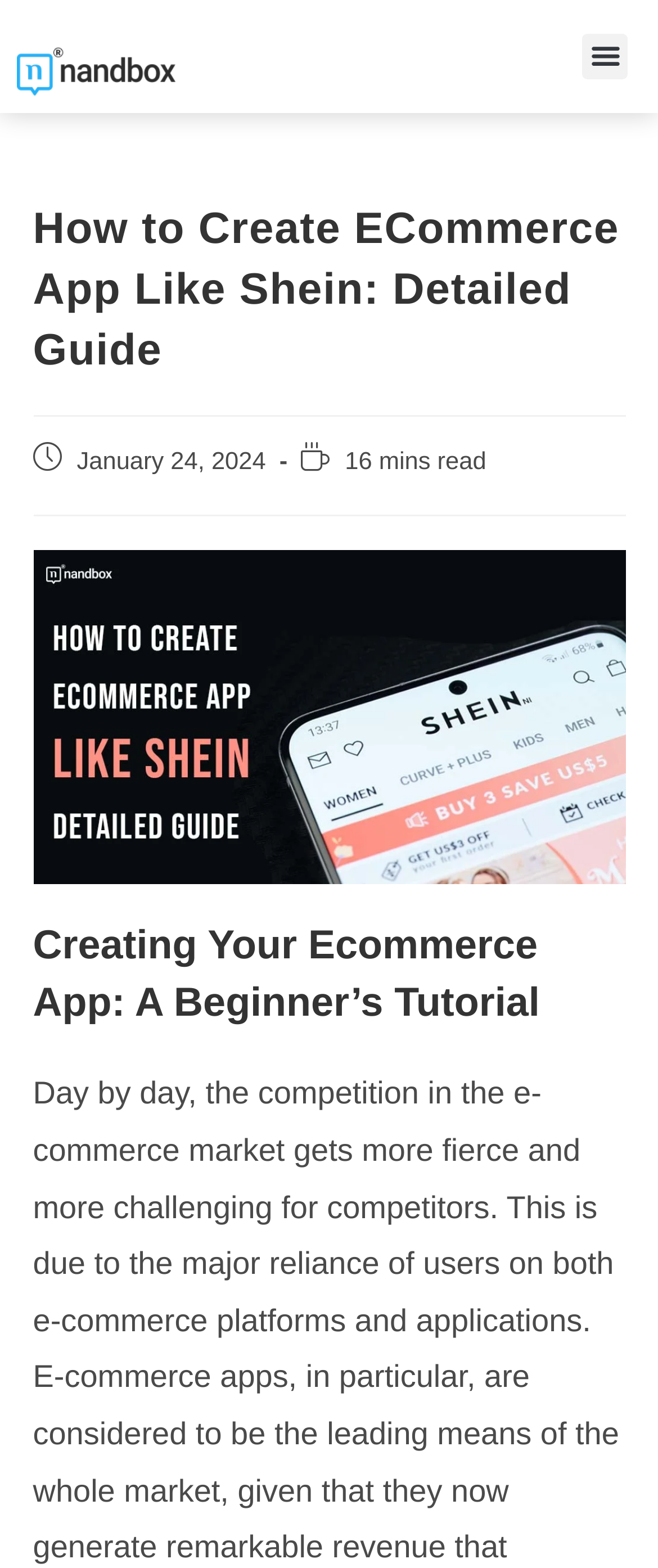Illustrate the webpage with a detailed description.

The webpage is a comprehensive guide on creating an ecommerce app like Shein. At the top left corner, there is a link to "nandbox" accompanied by an image of the same name. On the top right corner, there is a button labeled "Menu Toggle" which is not expanded. 

Below the button, there is a header section that spans across the page. Within this section, there is a heading that repeats the title "How to Create ECommerce App Like Shein: Detailed Guide". This is followed by two lines of text, one indicating the date "January 24, 2024" and the other indicating the reading time "16 mins read". 

Further down, there is an image that seems to be a visual representation of the current page, with the text "You are currently viewing How to Create ECommerce App Like Shein: Detailed Guide". Below this image, there is another heading that reads "Creating Your Ecommerce App: A Beginner’s Tutorial", which likely marks the beginning of the guide.